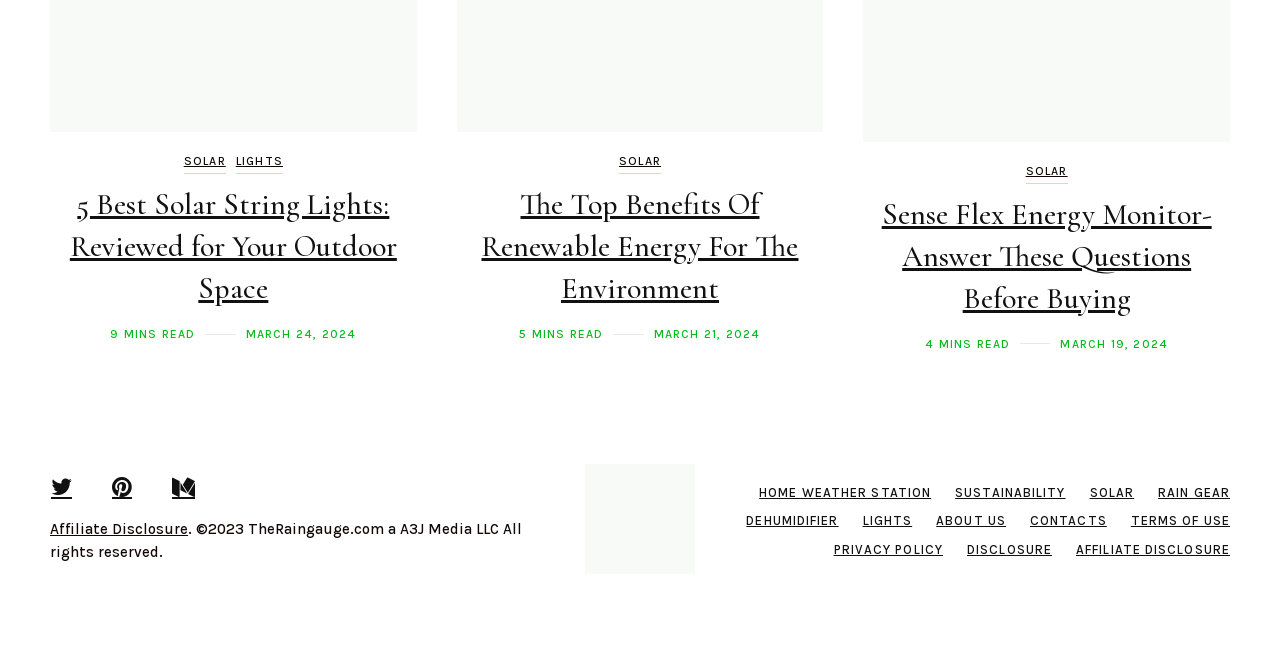Find the bounding box coordinates of the element to click in order to complete this instruction: "Visit the ABOUT US page". The bounding box coordinates must be four float numbers between 0 and 1, denoted as [left, top, right, bottom].

[0.724, 0.781, 0.794, 0.804]